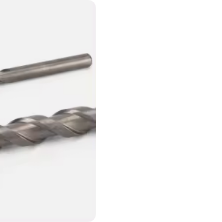Describe the image with as much detail as possible.

The image features a close-up of two types of drill bits, showcasing their distinct shapes and designs. On the left, a twisted drill bit is prominently displayed, characterized by its helical flutes that aid in the efficient removal of material while drilling. This bit is ideal for creating holes in various materials such as wood and metal. To the right, there is a straight shank drill bit, which typically provides stability and precision during operation. Both bits are crafted from durable metal, indicating their suitability for demanding drilling tasks. This visual serves to highlight the variety of drill bits available for different applications, catering to both professional and DIY users in the tools and hardware industry.